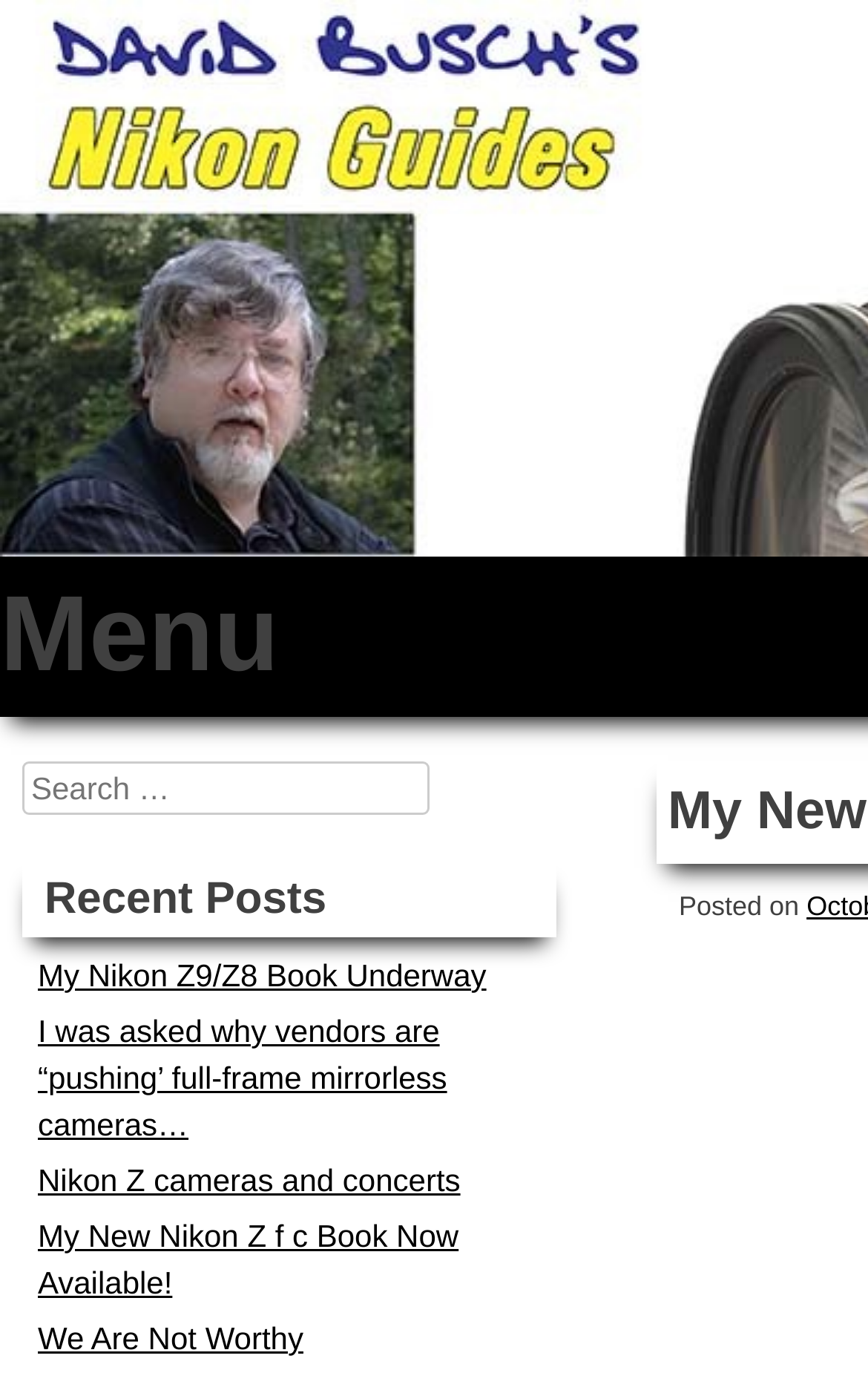Create a detailed narrative of the webpage’s visual and textual elements.

The webpage is a blog or resource website focused on Nikon cameras and photography. At the top, there is a heading that reads "David Busch's Nikon Guides" which is also a clickable link. Below this heading, there is a smaller heading that says "Your Nikon Resource". 

To the right of the "Your Nikon Resource" heading, there is a search bar with a label "Search for:" and a text input field. 

Below the search bar, there is a heading that says "Recent Posts". Under this heading, there are five links to recent blog posts, each with a descriptive title. The posts are listed in a vertical column, with the most recent post at the top. The titles of the posts include "My Nikon Z9/Z8 Book Underway", "I was asked why vendors are “pushing’ full-frame mirrorless cameras…", "Nikon Z cameras and concerts", "My New Nikon Z f c Book Now Available!", and "We Are Not Worthy".